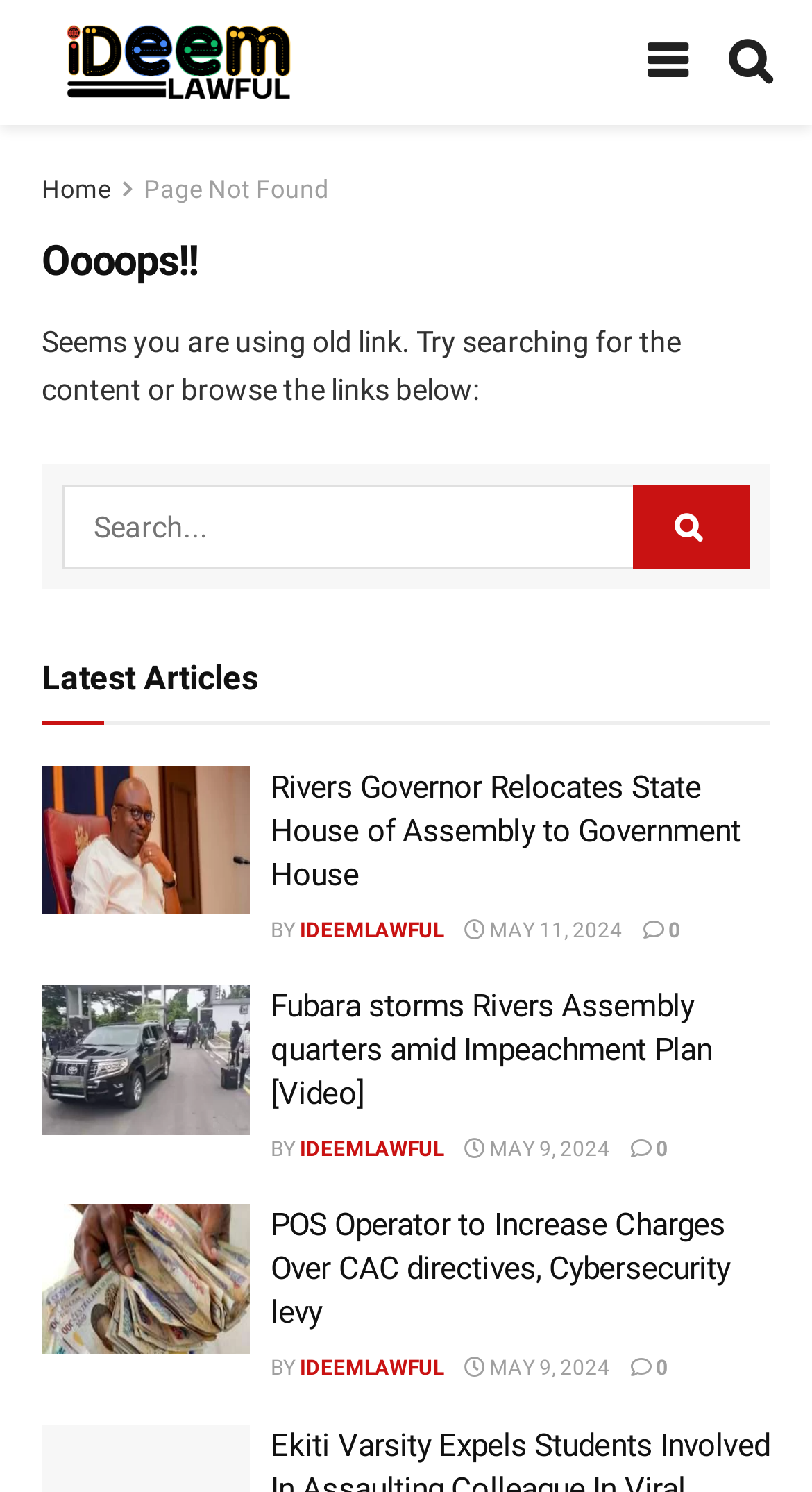How many search buttons are on this page?
Based on the screenshot, provide a one-word or short-phrase response.

1